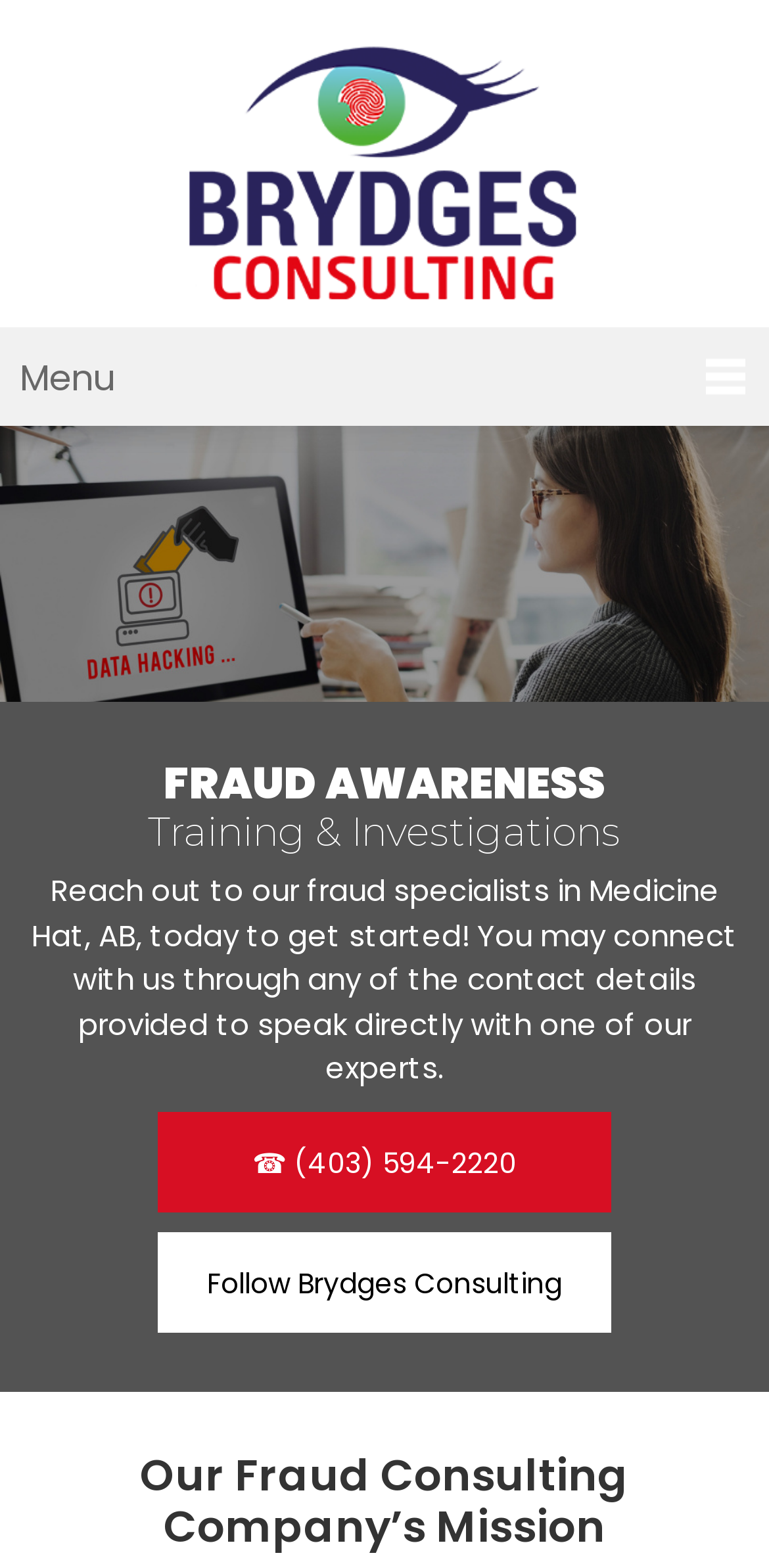Use one word or a short phrase to answer the question provided: 
What is the purpose of the company?

Fraud consulting and investigations